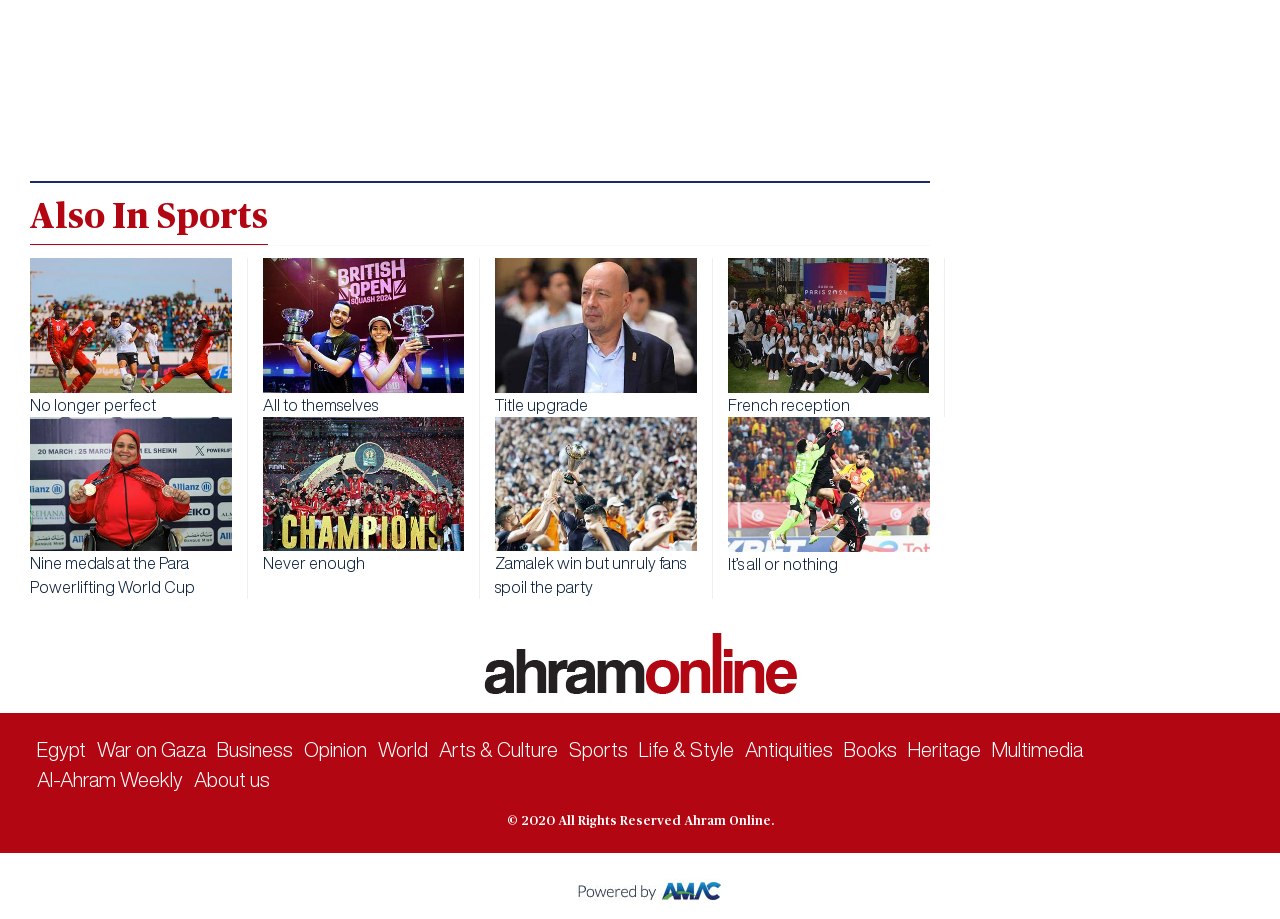Reply to the question below using a single word or brief phrase:
What is the copyright year mentioned in the webpage?

2020